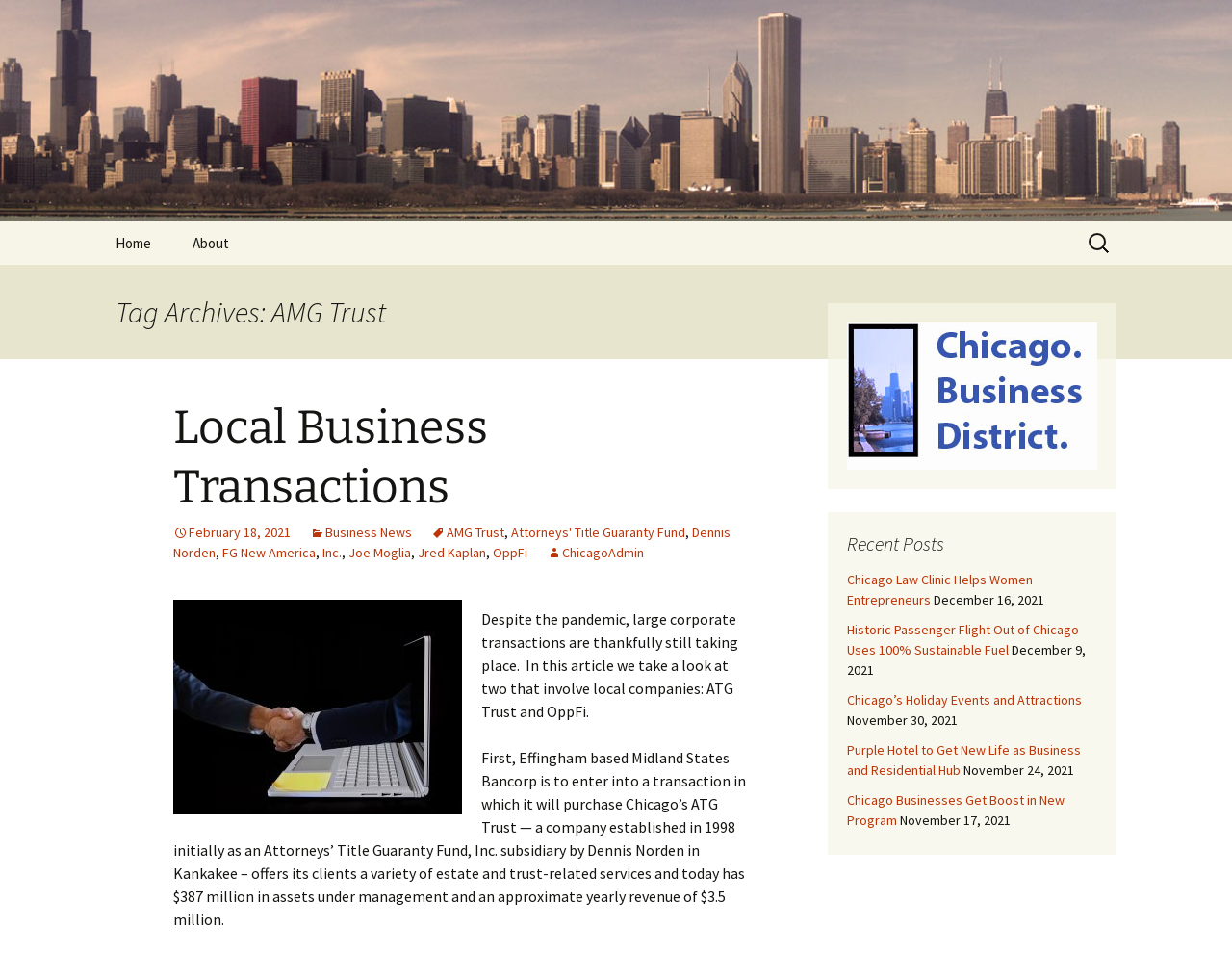Predict the bounding box coordinates for the UI element described as: "FG New America". The coordinates should be four float numbers between 0 and 1, presented as [left, top, right, bottom].

[0.18, 0.57, 0.256, 0.589]